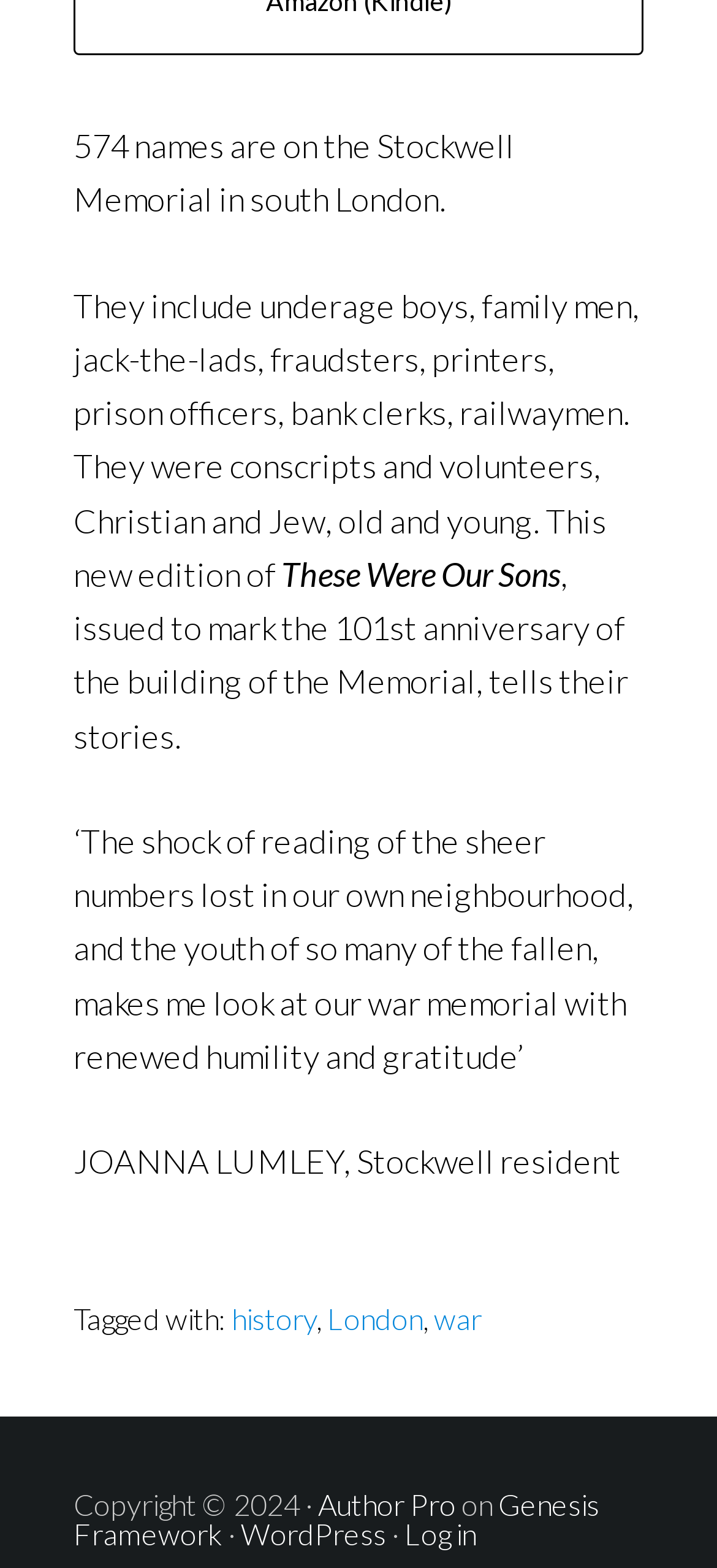Give a succinct answer to this question in a single word or phrase: 
What is the title of the new edition?

These Were Our Sons